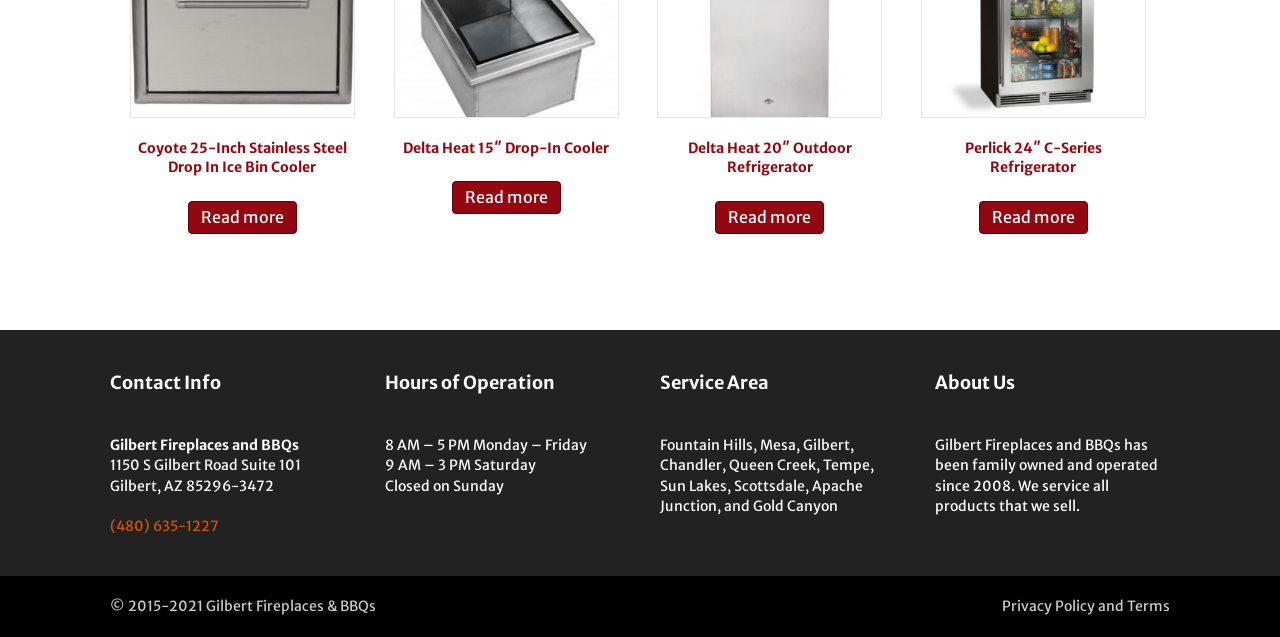What is the service area of the store?
Utilize the information in the image to give a detailed answer to the question.

I found the service area of the store by looking at the StaticText element with the content 'Fountain Hills, Mesa, Gilbert, Chandler, Queen Creek, Tempe, Sun Lakes, Scottsdale, Apache Junction, and Gold Canyon' located at [0.516, 0.684, 0.683, 0.808]. This element is part of the 'Service Area' section, which lists the areas served by the store.